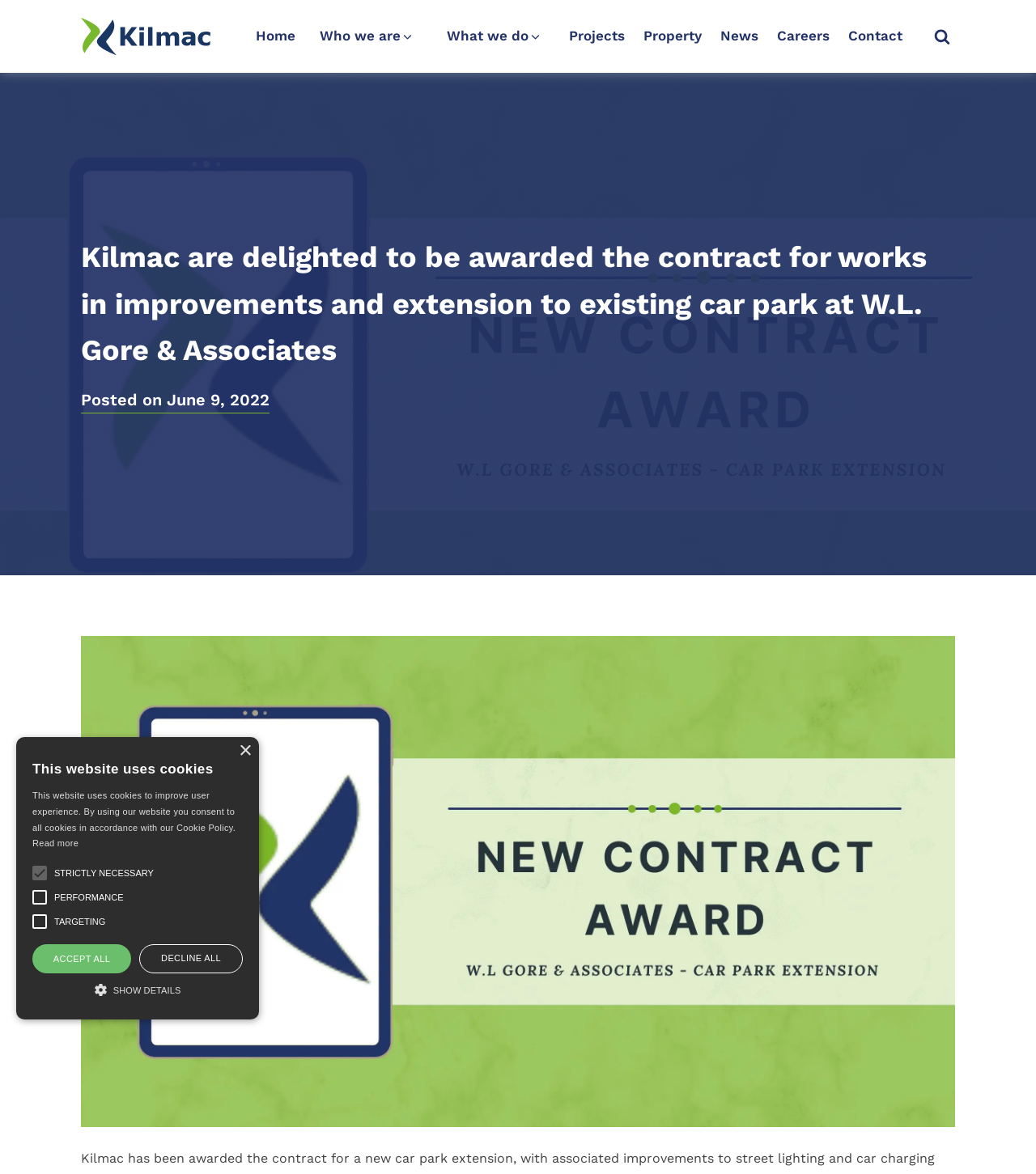Provide the bounding box coordinates for the UI element that is described by this text: "alt="Kilmac logo"". The coordinates should be in the form of four float numbers between 0 and 1: [left, top, right, bottom].

[0.078, 0.015, 0.203, 0.047]